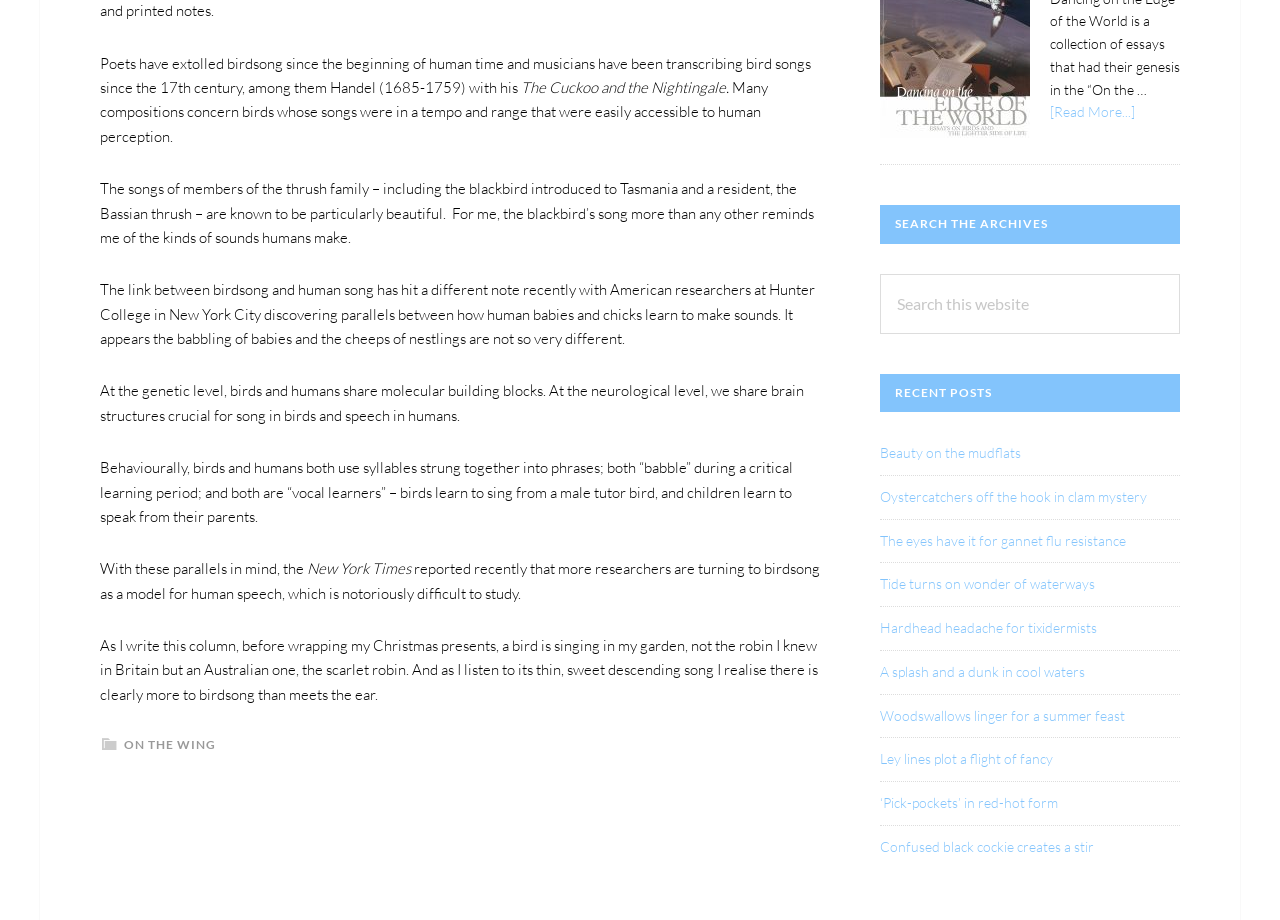Please provide the bounding box coordinates for the element that needs to be clicked to perform the following instruction: "Read more about birdsong and human speech". The coordinates should be given as four float numbers between 0 and 1, i.e., [left, top, right, bottom].

[0.82, 0.112, 0.887, 0.131]